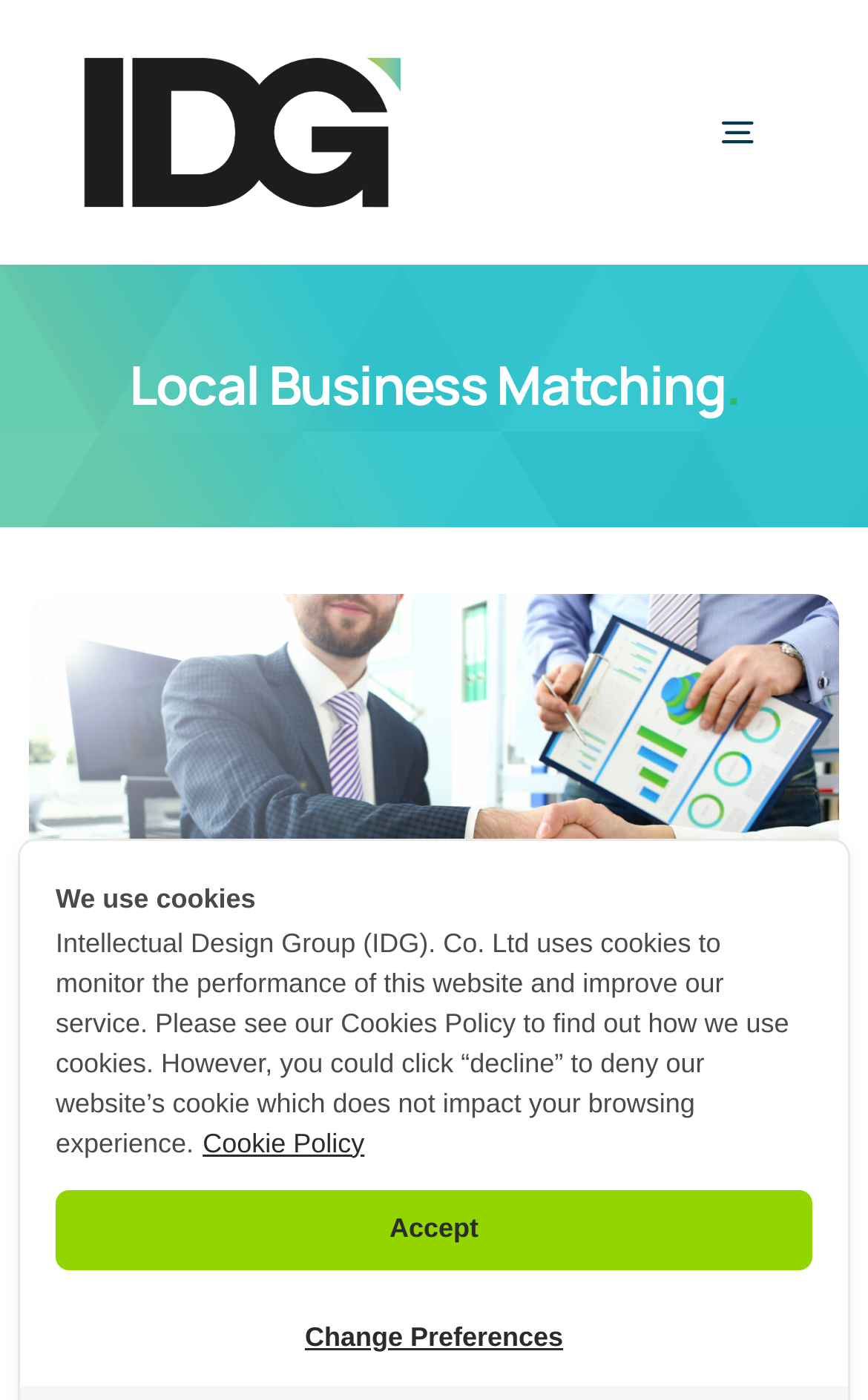Can you specify the bounding box coordinates of the area that needs to be clicked to fulfill the following instruction: "Learn more about Liya best hand cream"?

None